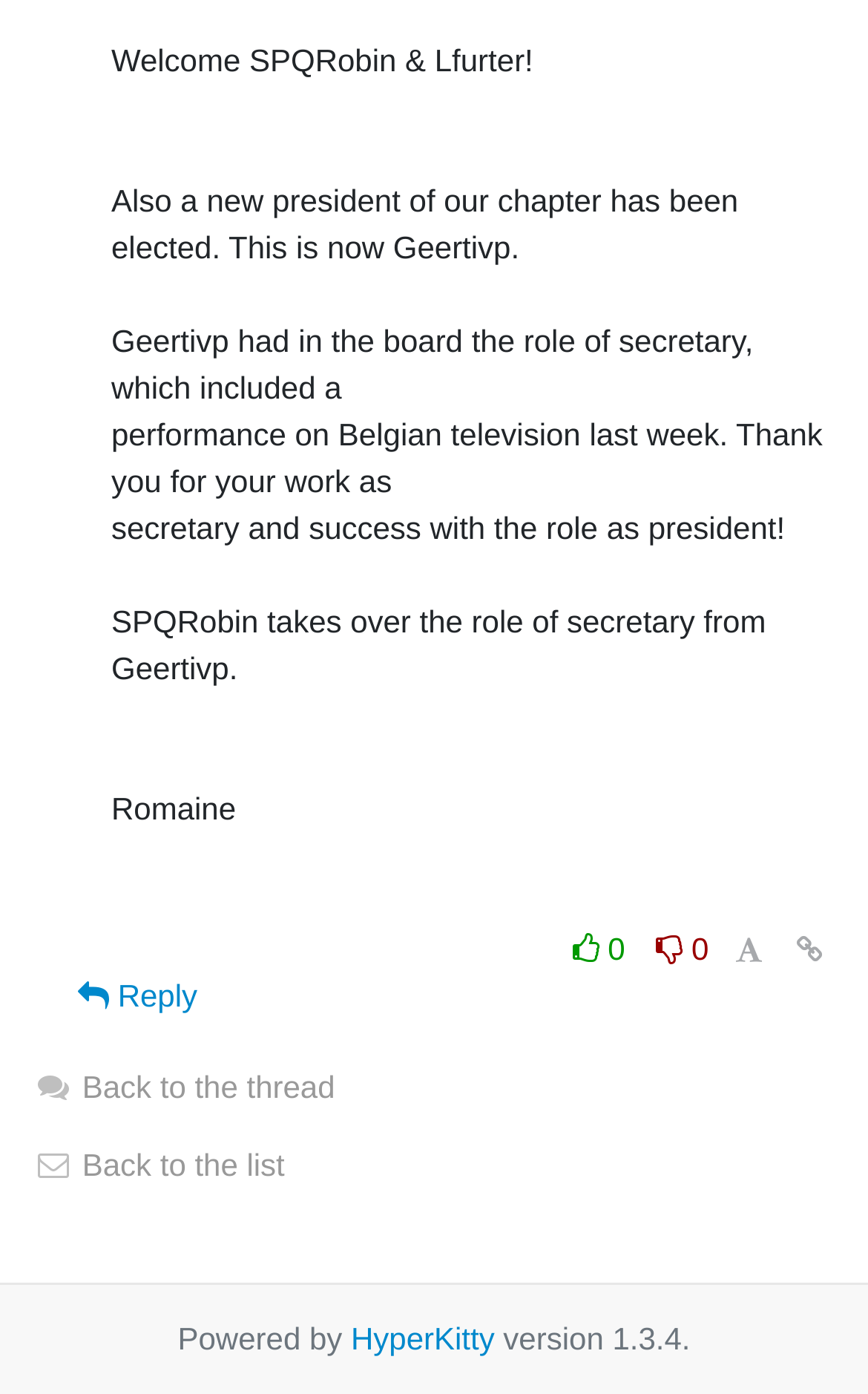What is the version of HyperKitty?
Carefully analyze the image and provide a detailed answer to the question.

I found the version of HyperKitty by looking at the bottom of the webpage, where it says 'Powered by HyperKitty version 1.3.4.'